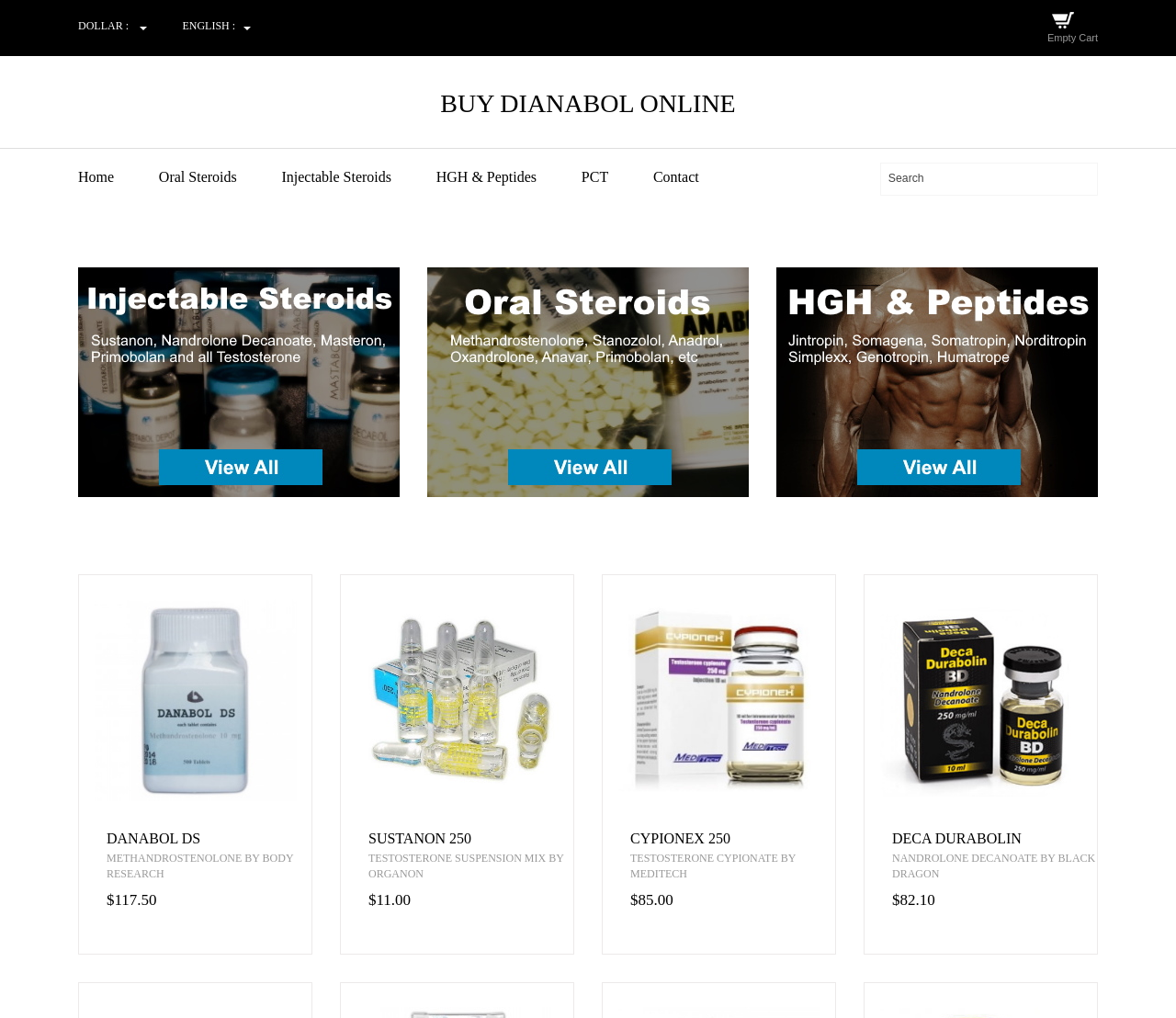Find the bounding box of the web element that fits this description: "alt="Buy Oral Steroids"".

[0.363, 0.262, 0.637, 0.488]